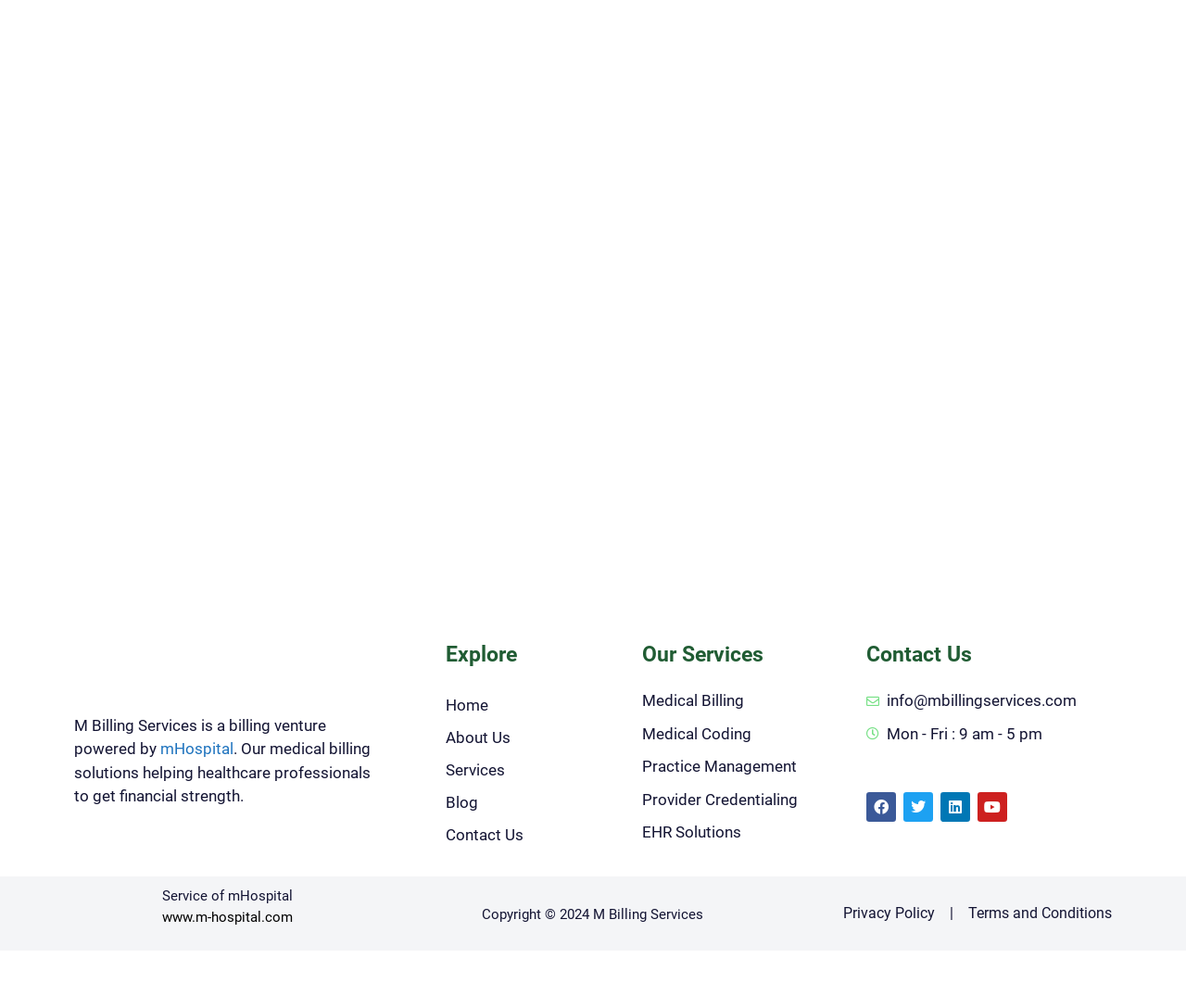Provide the bounding box coordinates of the section that needs to be clicked to accomplish the following instruction: "Click on the 'Home' link."

[0.376, 0.684, 0.526, 0.716]